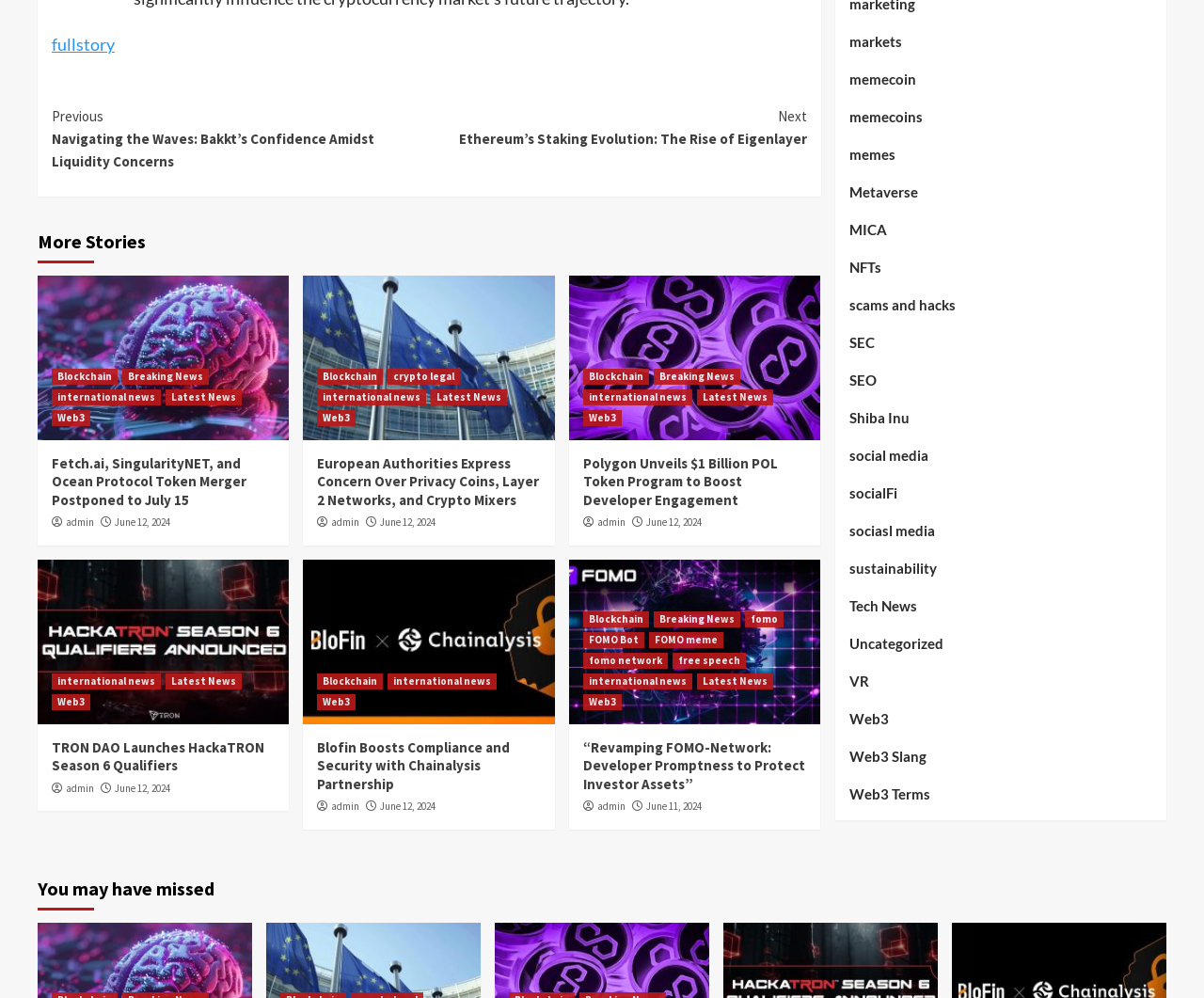Respond with a single word or short phrase to the following question: 
What is the text of the first link on the webpage?

fullstory